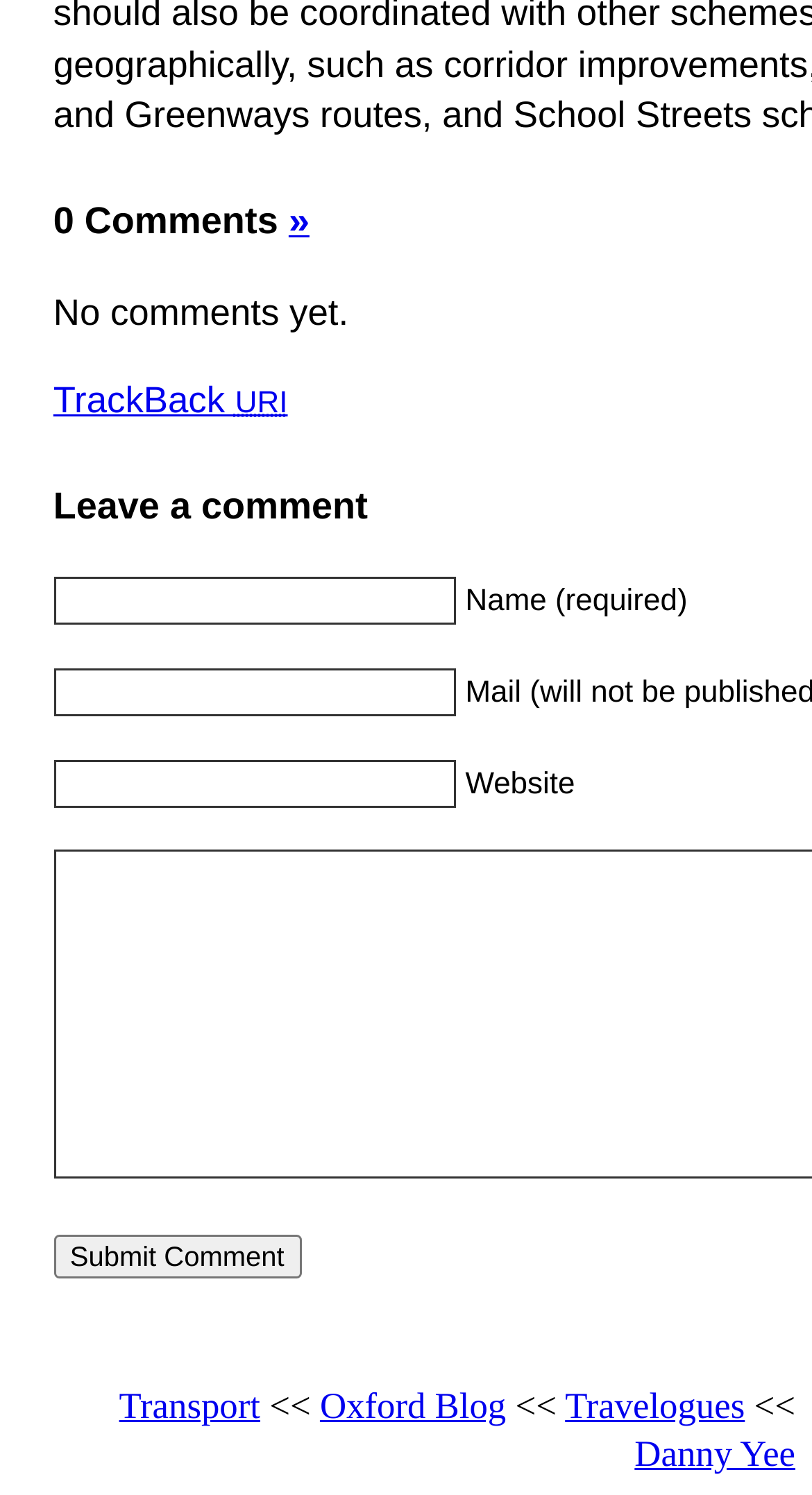Could you locate the bounding box coordinates for the section that should be clicked to accomplish this task: "Click the 'Submit Comment' button".

[0.066, 0.826, 0.371, 0.855]